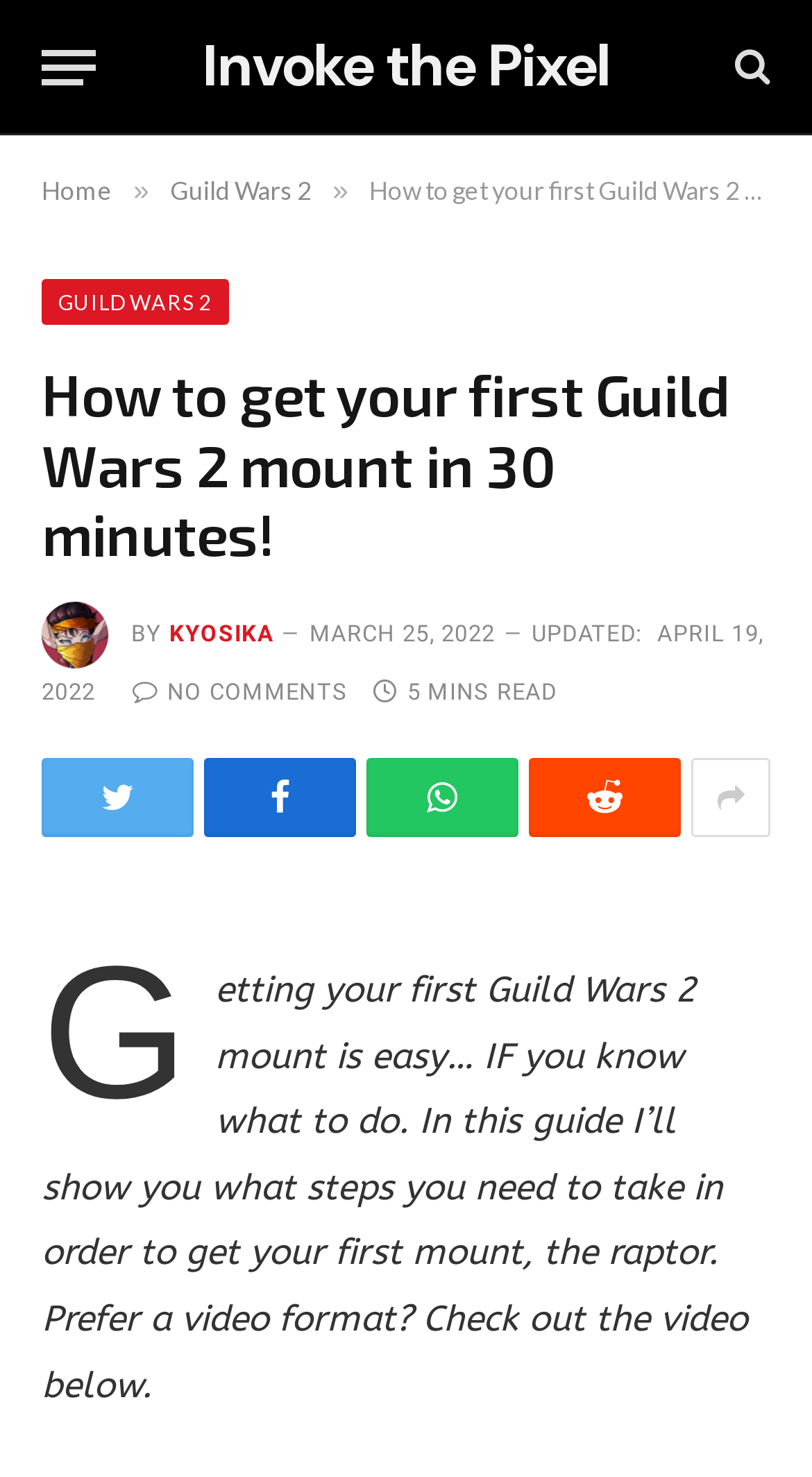Please identify the bounding box coordinates of the area that needs to be clicked to follow this instruction: "Click the menu button".

[0.051, 0.013, 0.118, 0.077]